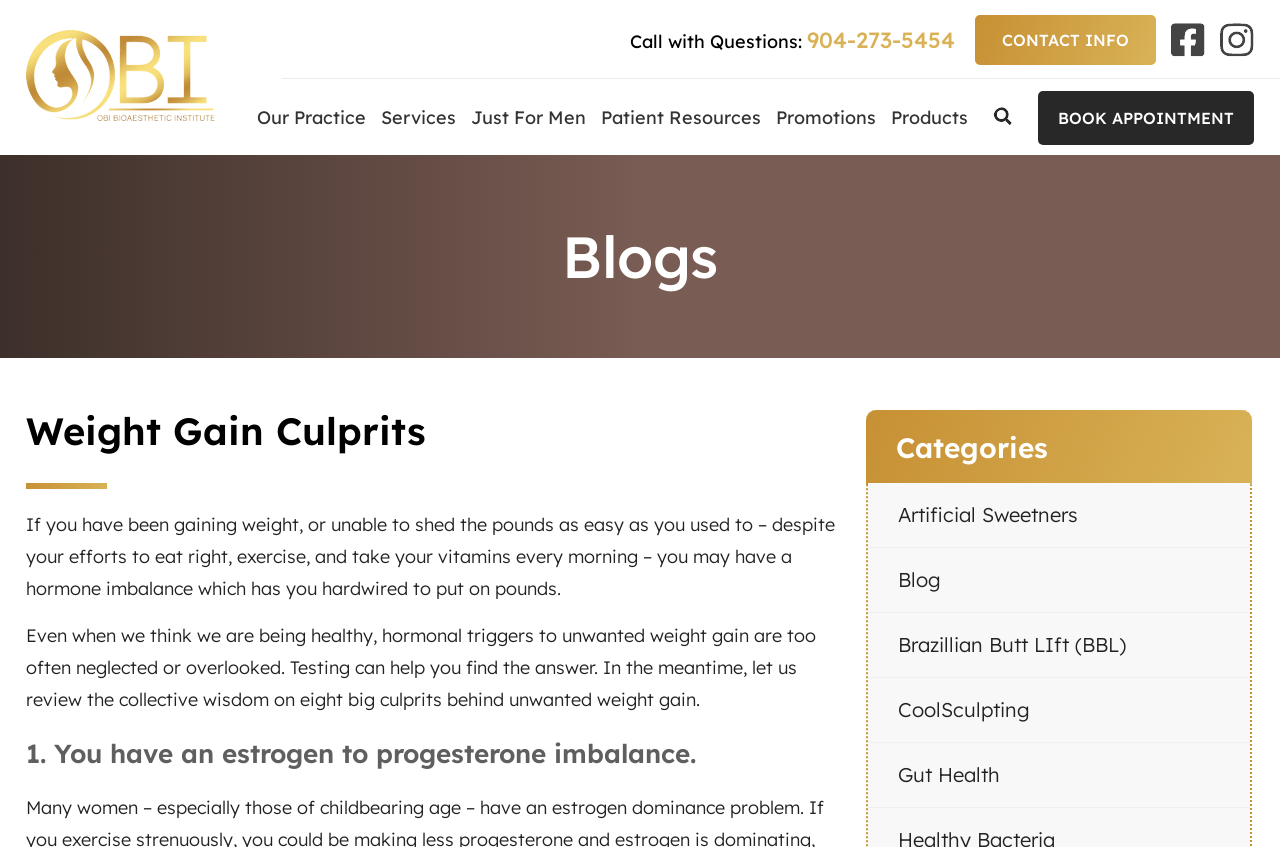Identify the bounding box coordinates of the element that should be clicked to fulfill this task: "Click on the 'LAWS' button". The coordinates should be provided as four float numbers between 0 and 1, i.e., [left, top, right, bottom].

None